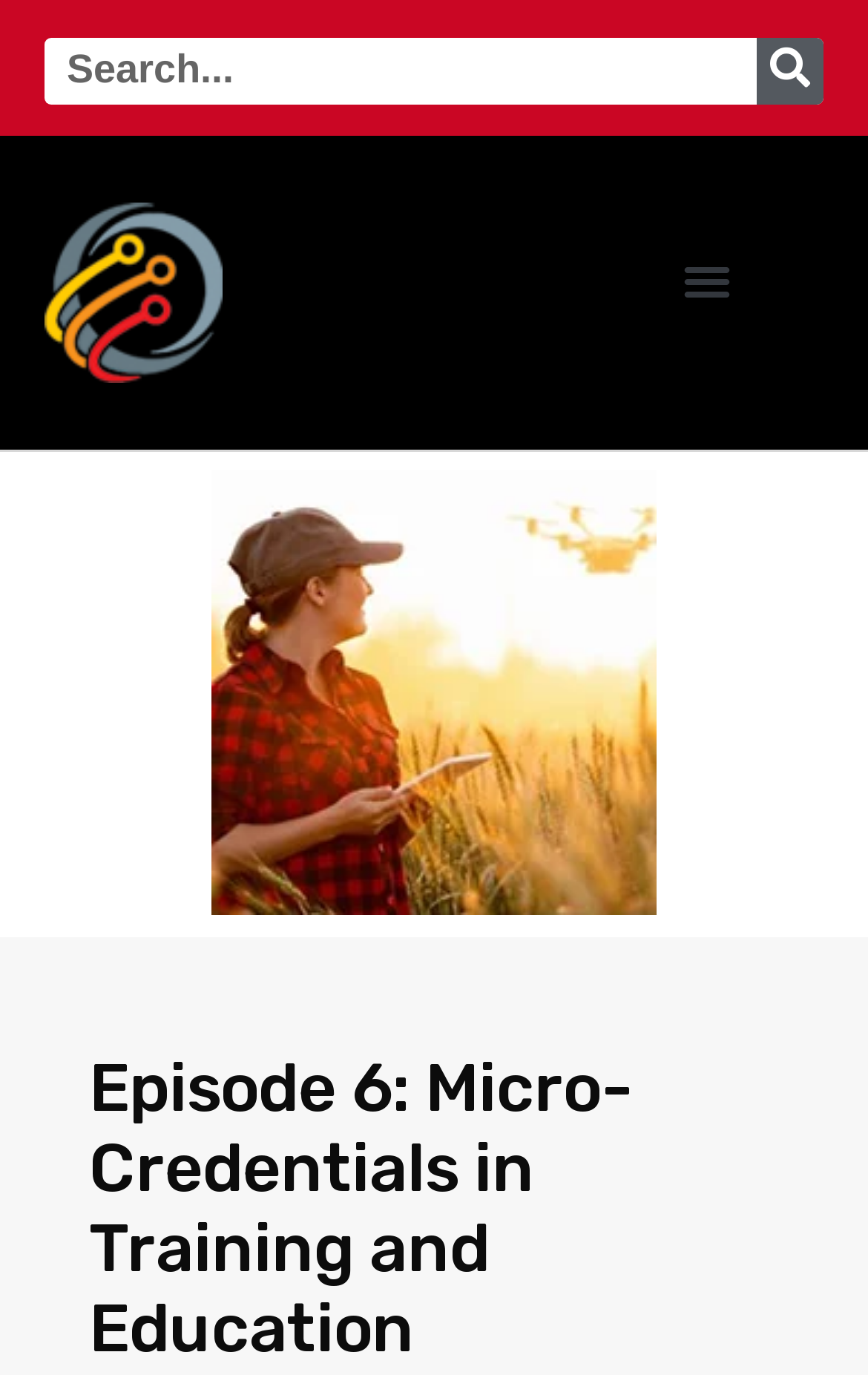Extract the main title from the webpage and generate its text.

Episode 6: Micro-Credentials in Training and Education